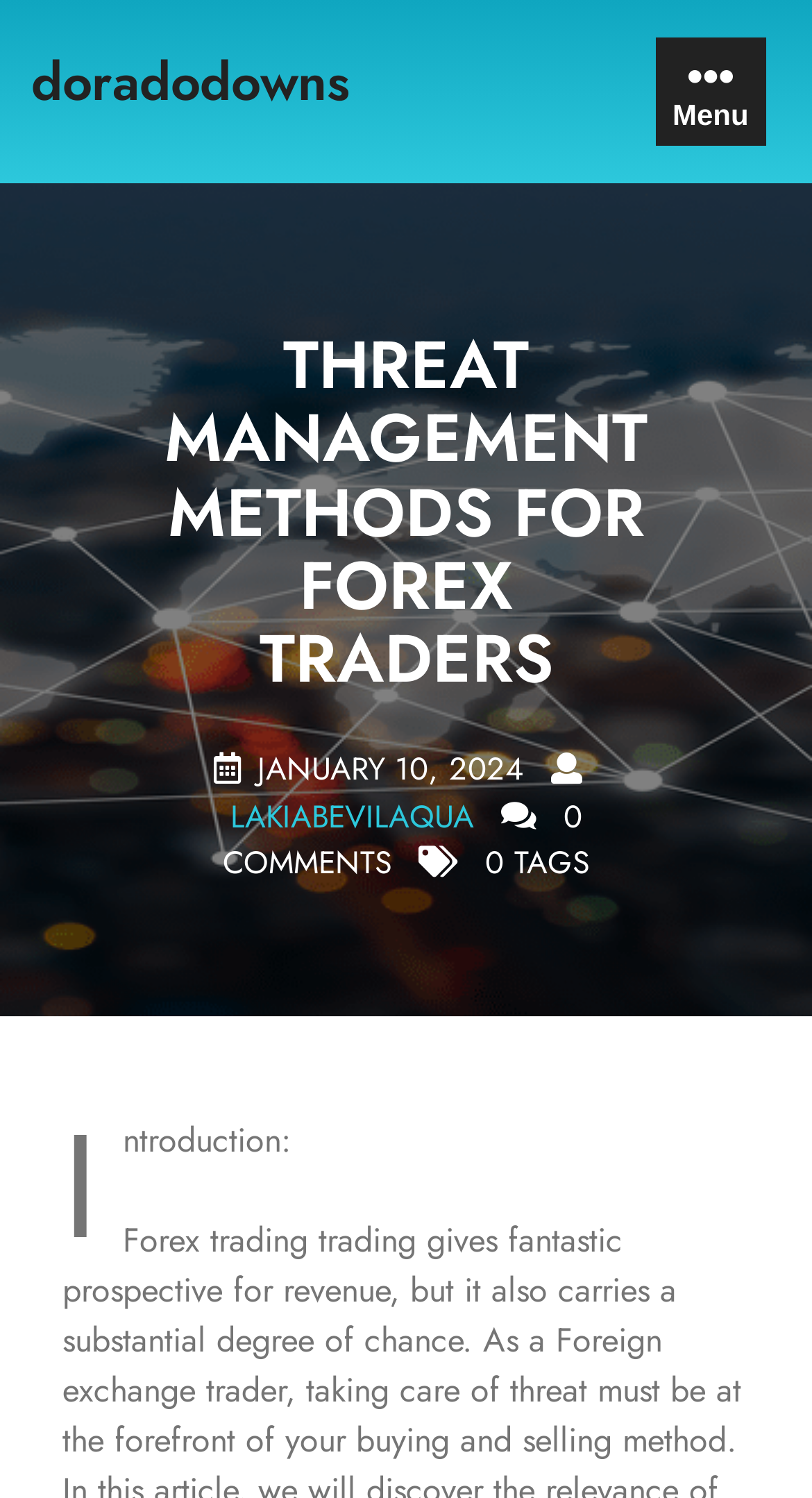Answer the question using only a single word or phrase: 
What is the date of the article?

JANUARY 10, 2024